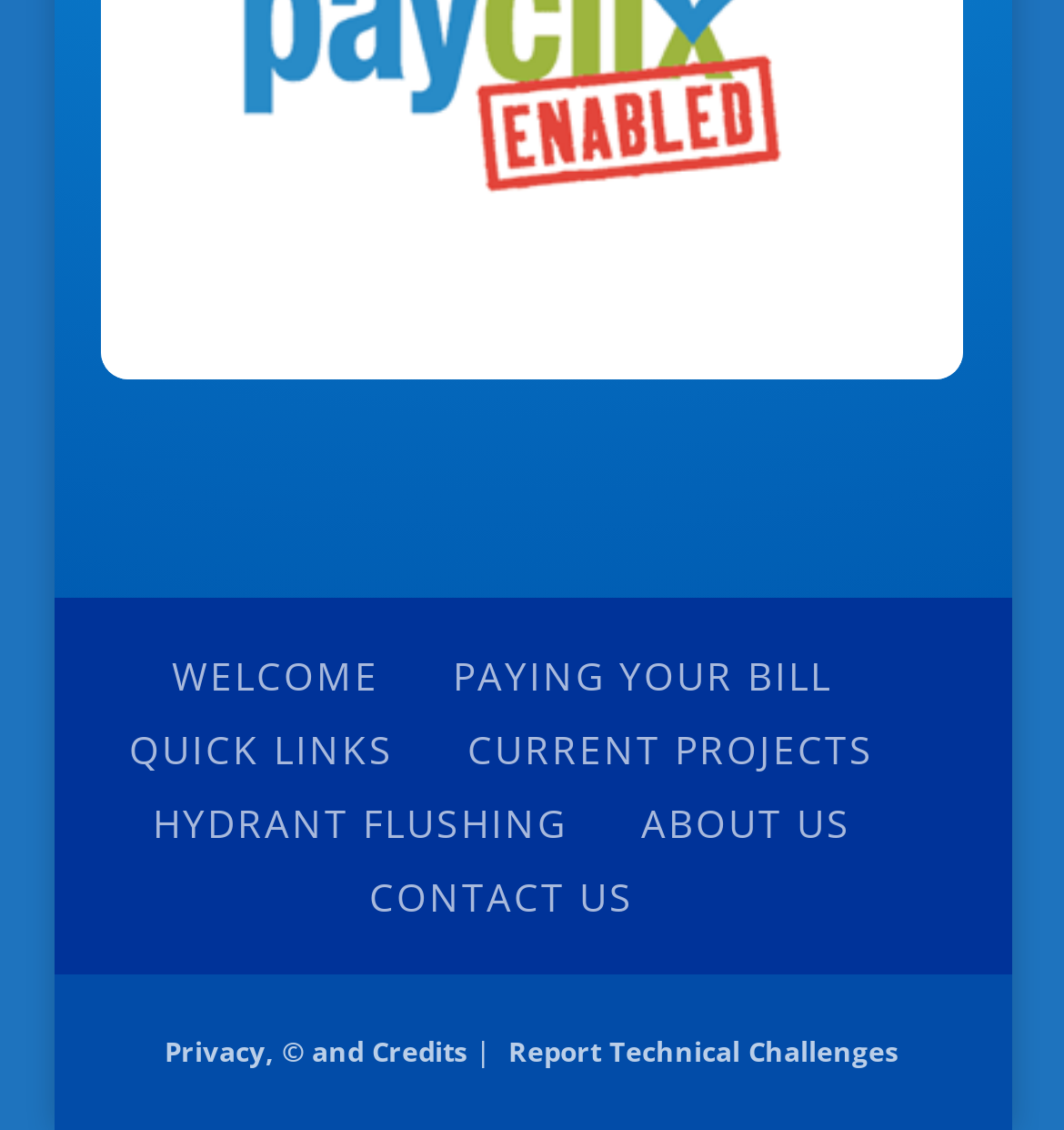Please provide a short answer using a single word or phrase for the question:
What is the second link from the left?

PAYING YOUR BILL